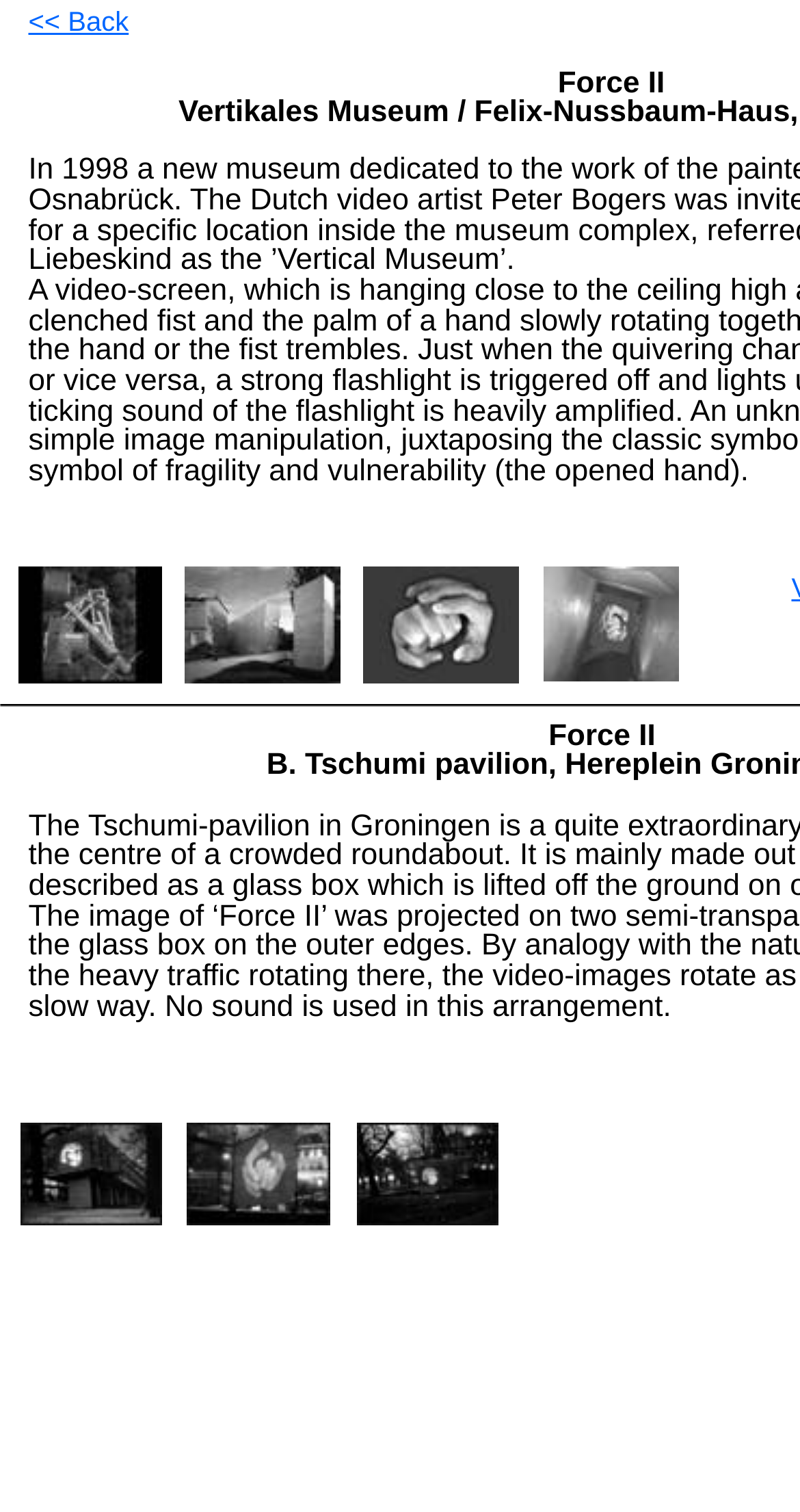Please give a succinct answer using a single word or phrase:
What is the position of the '<< Back' button?

Top left